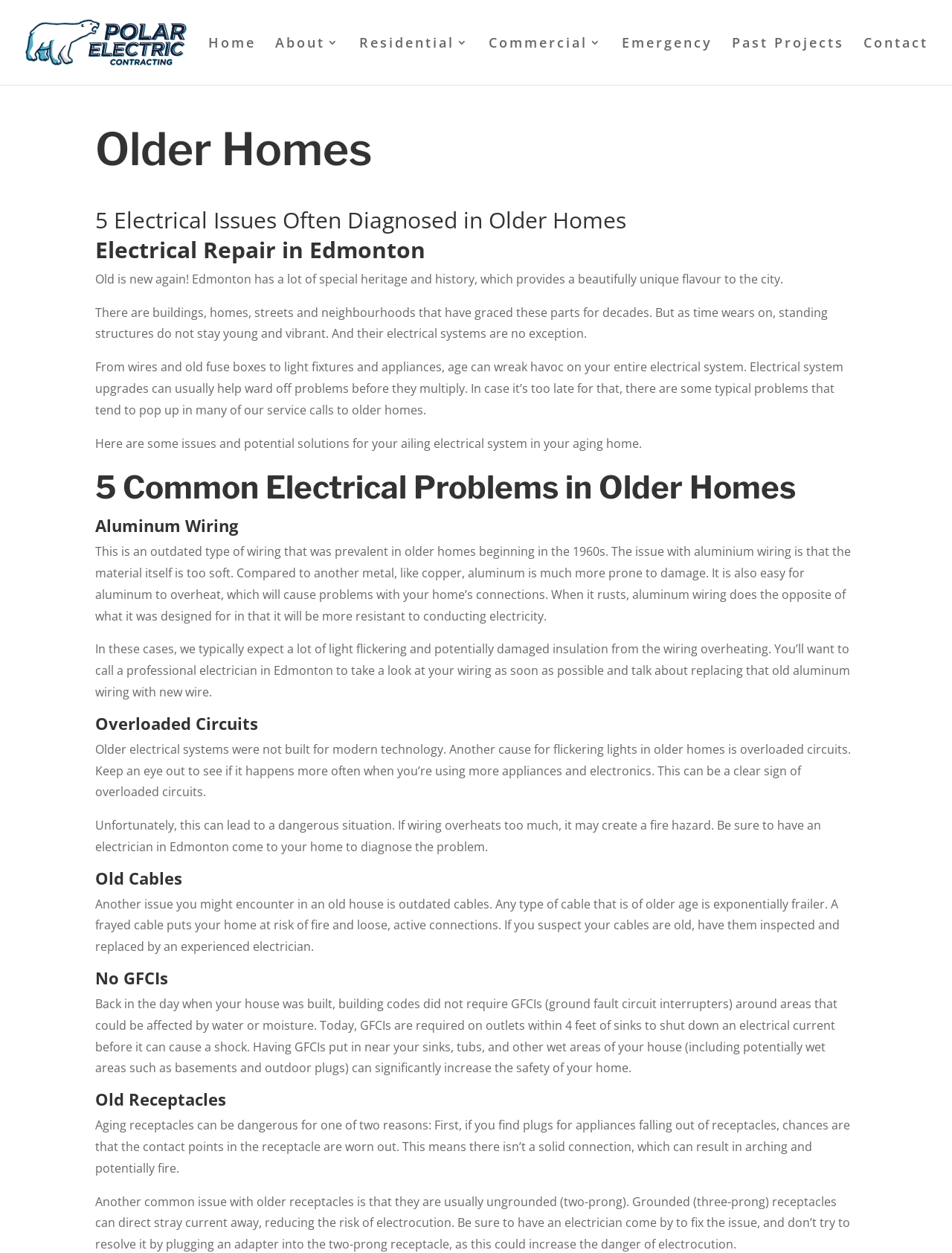What is the purpose of GFCIs?
Using the screenshot, give a one-word or short phrase answer.

To shut down electrical current